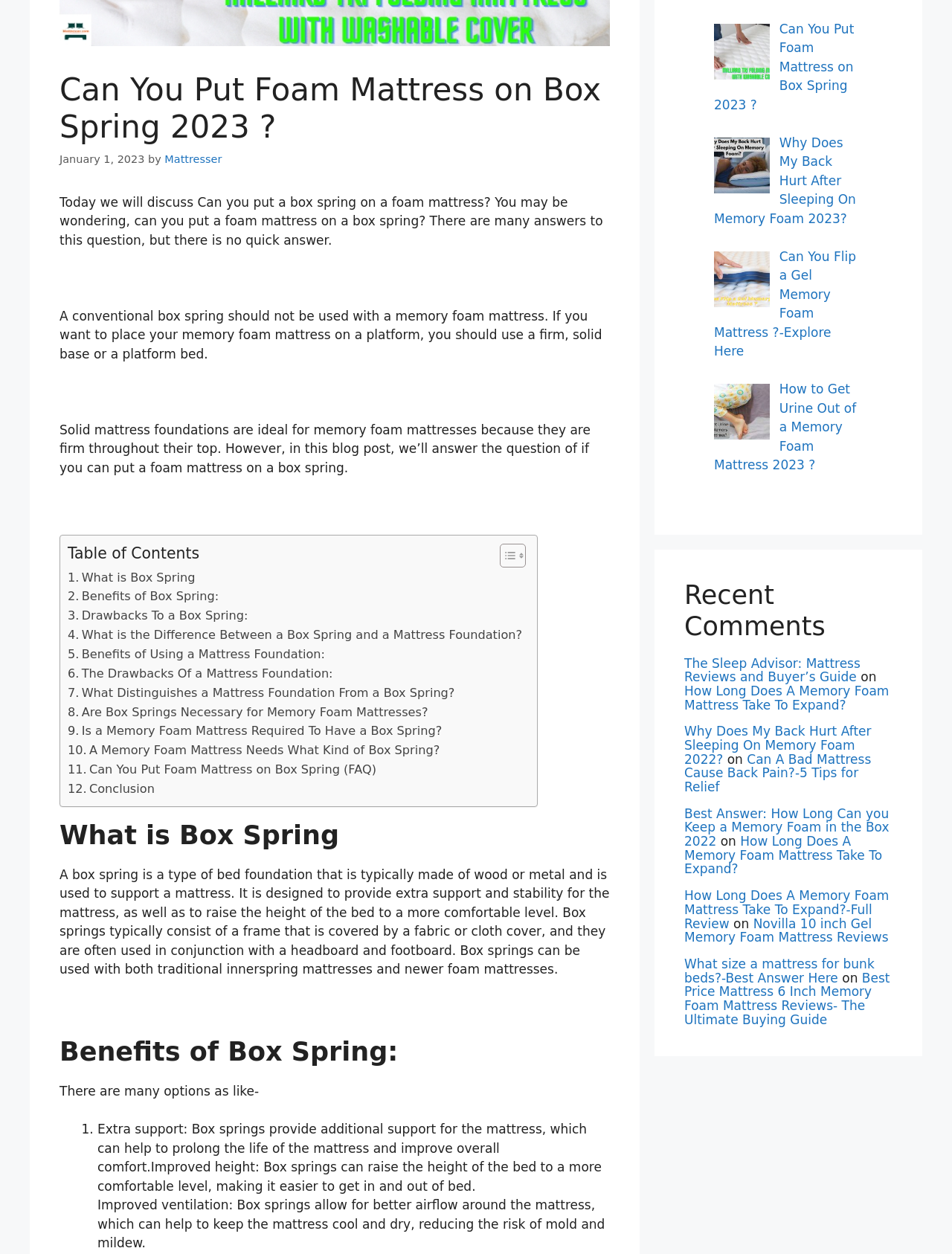Identify the bounding box for the UI element described as: "Toggle". The coordinates should be four float numbers between 0 and 1, i.e., [left, top, right, bottom].

[0.513, 0.433, 0.549, 0.453]